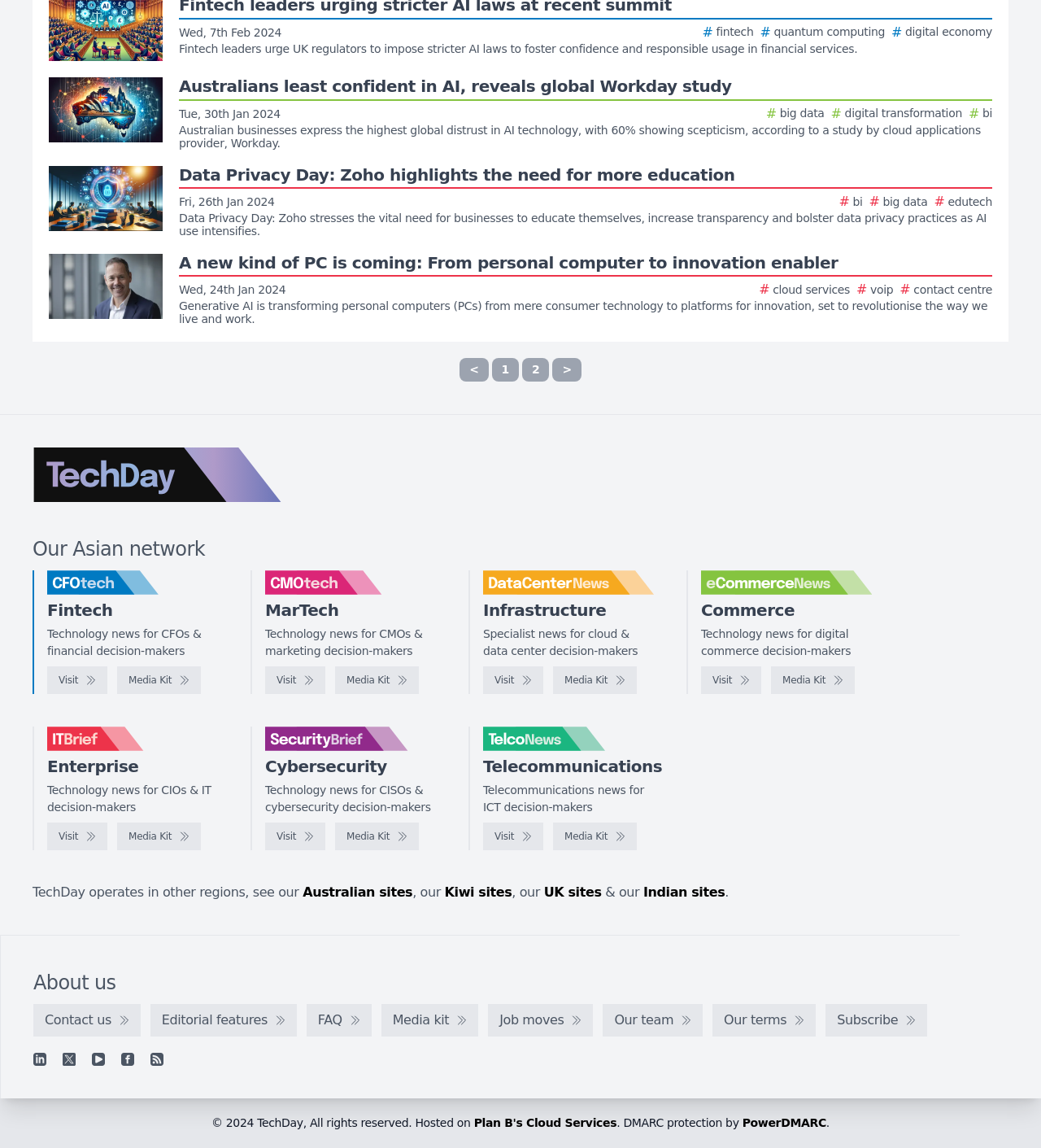Please identify the bounding box coordinates of the element's region that should be clicked to execute the following instruction: "Visit the CFOtech website". The bounding box coordinates must be four float numbers between 0 and 1, i.e., [left, top, right, bottom].

[0.045, 0.581, 0.103, 0.605]